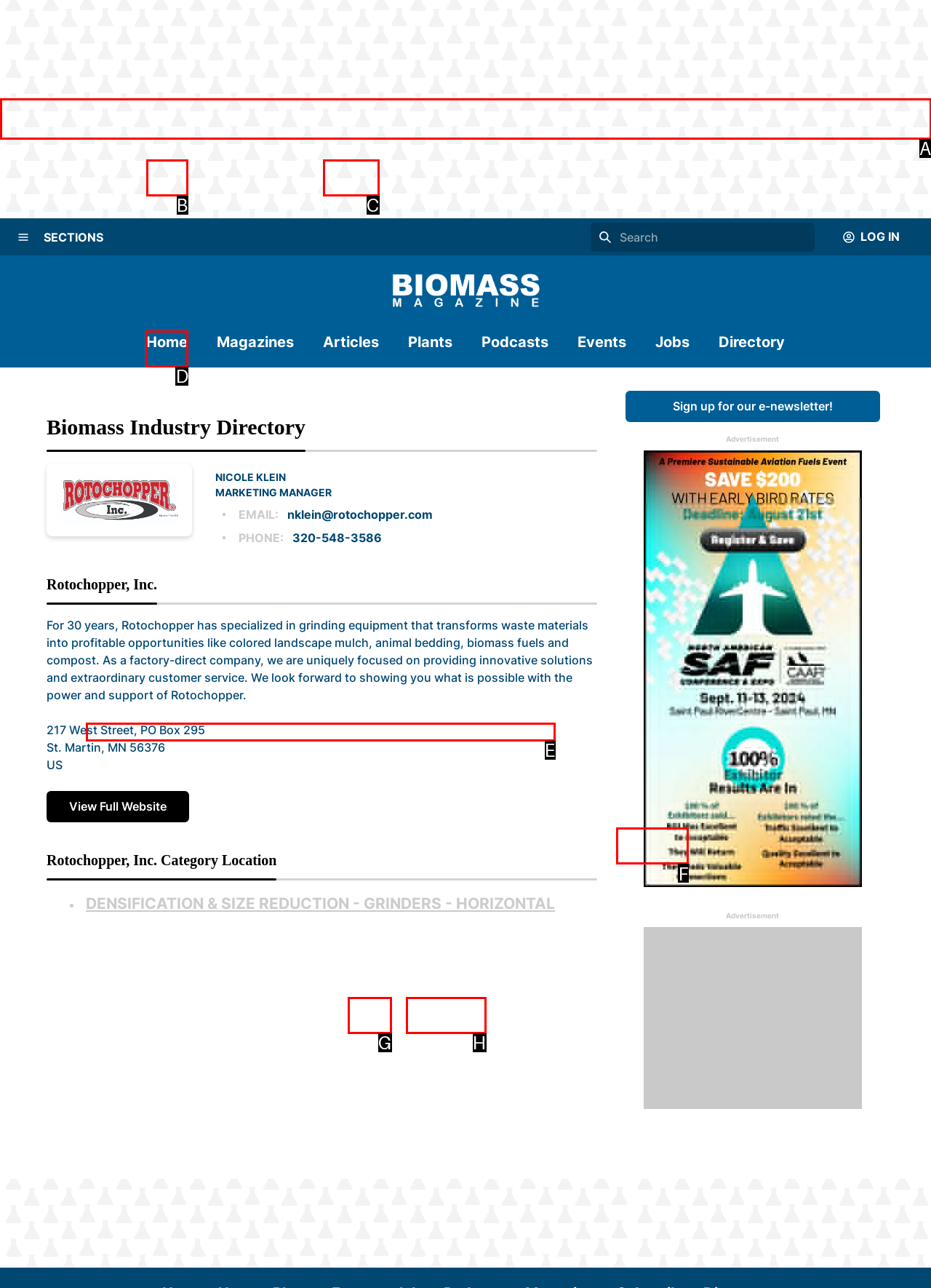Choose the HTML element that should be clicked to accomplish the task: Go to the 'Home' section. Answer with the letter of the chosen option.

D